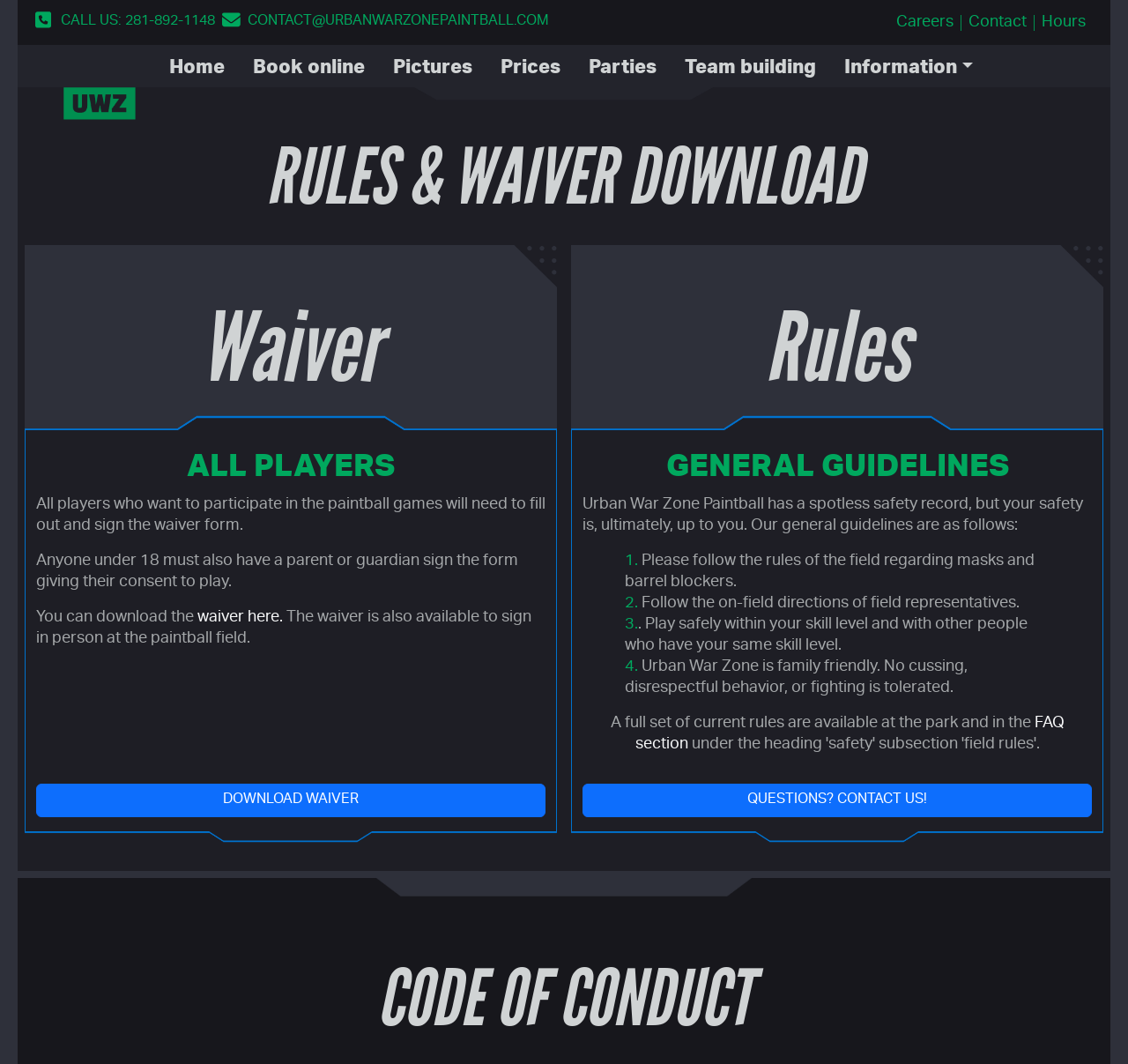What is the name of the paintball field?
Craft a detailed and extensive response to the question.

I found the name of the paintball field by looking at the logo and the various headings on the webpage, which all suggest that the name of the paintball field is Urban War Zone Paintball.